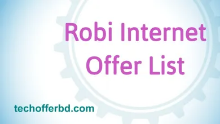Provide an in-depth description of the image.

The image displays a visually appealing title for the "Robi Internet Offer List." The text is prominently centered in a vibrant pink font, set against a soft, light blue background, which enhances readability. Accompanying the title is a stylized gear design that subtly suggests themes of connectivity and technology, aligning well with the internet package offerings it represents. In the bottom left corner, the website "techofferbd.com" is featured, indicating the source for more information. This image is likely used to attract users seeking information on Robi's internet packages, showcasing the various offers available in an engaging and informative manner.